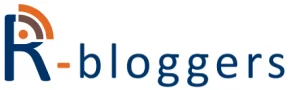Analyze the image and answer the question with as much detail as possible: 
What is the purpose of R-bloggers?

This logo represents a hub for R enthusiasts to connect, learn, and share their insights in data analysis and statistical programming.